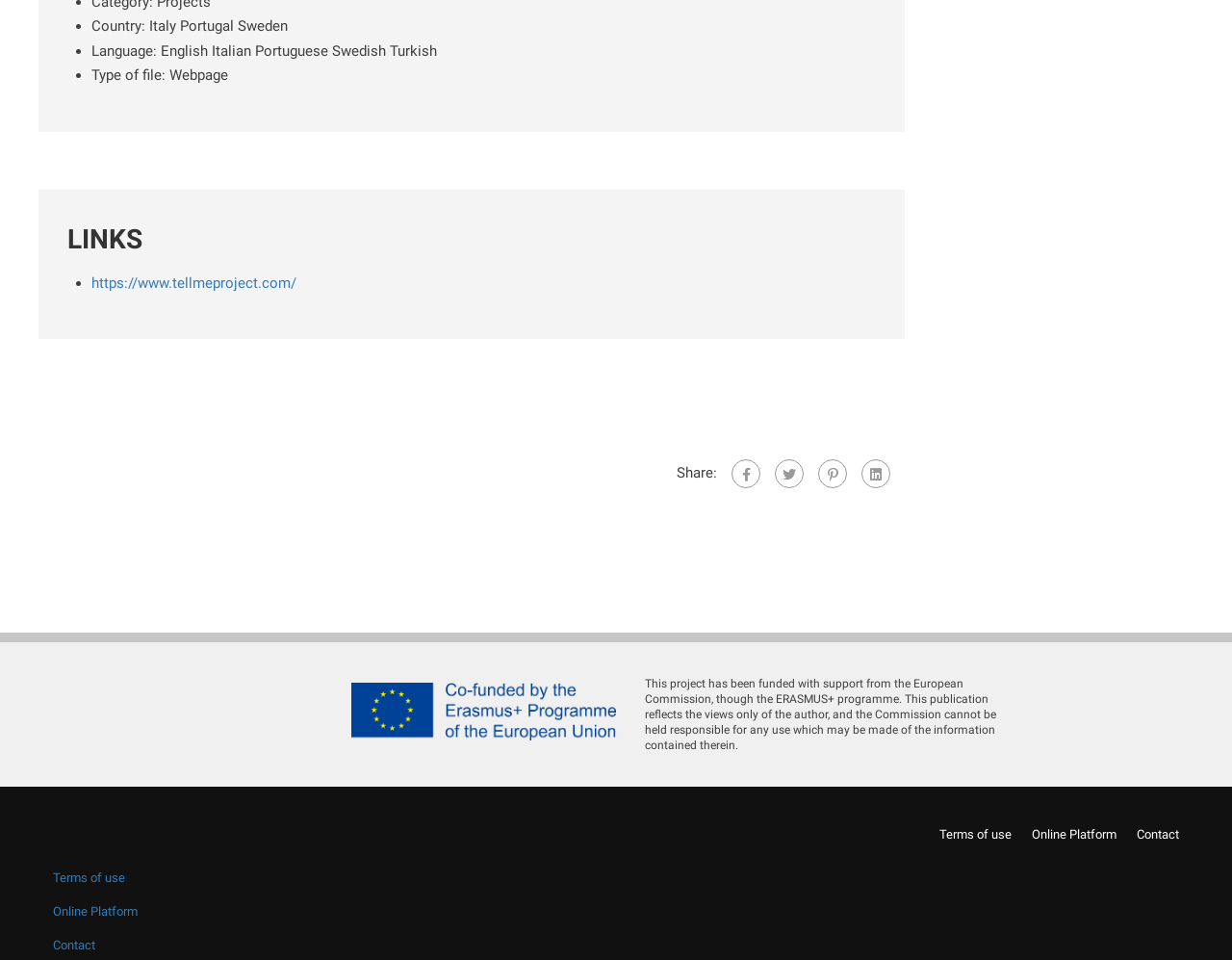Based on the element description, predict the bounding box coordinates (top-left x, top-left y, bottom-right x, bottom-right y) for the UI element in the screenshot: https://www.tellmeproject.com/

[0.074, 0.285, 0.241, 0.304]